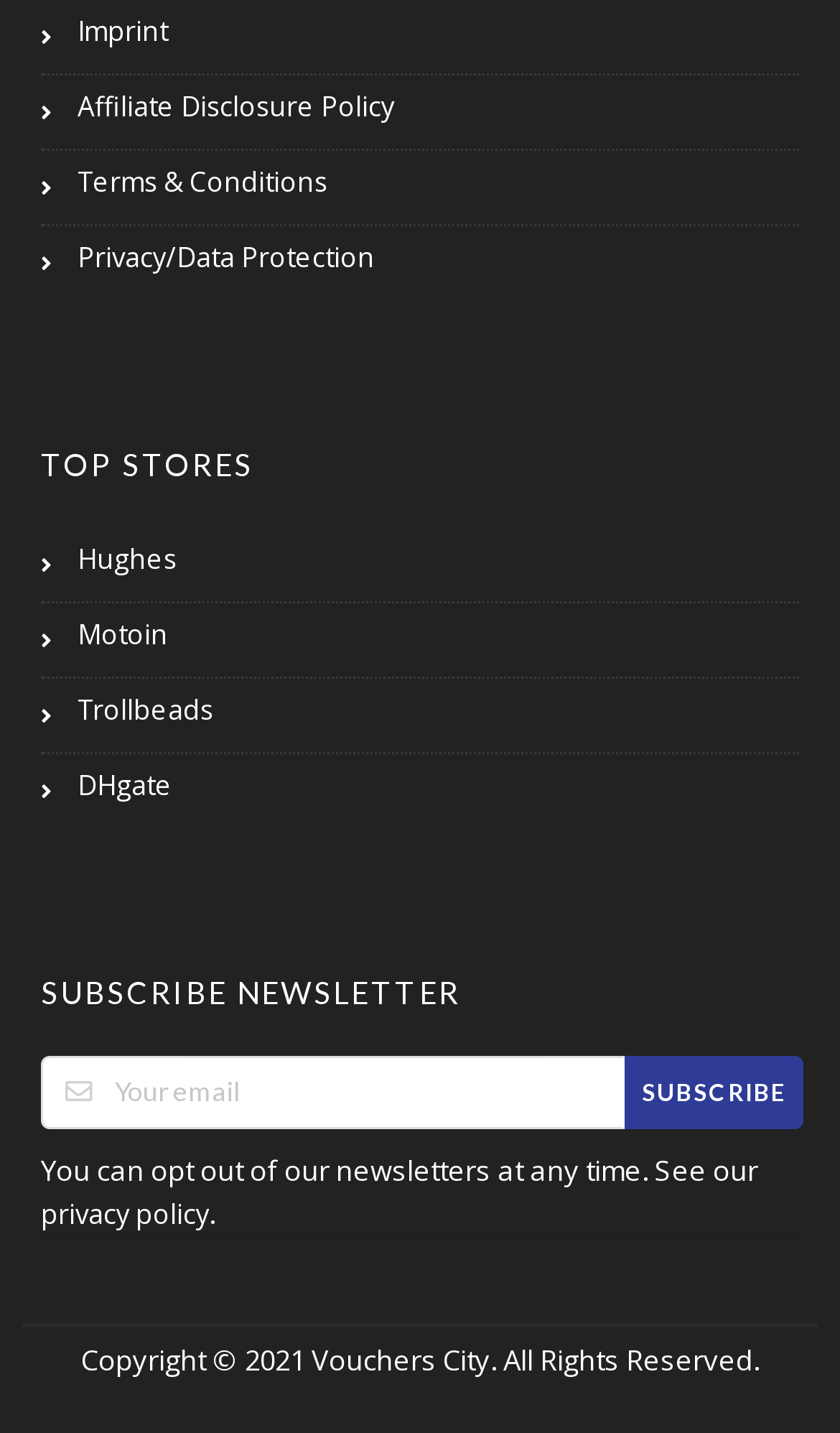Identify the bounding box for the given UI element using the description provided. Coordinates should be in the format (top-left x, top-left y, bottom-right x, bottom-right y) and must be between 0 and 1. Here is the description: Privacy/Data Protection

[0.049, 0.158, 0.951, 0.209]